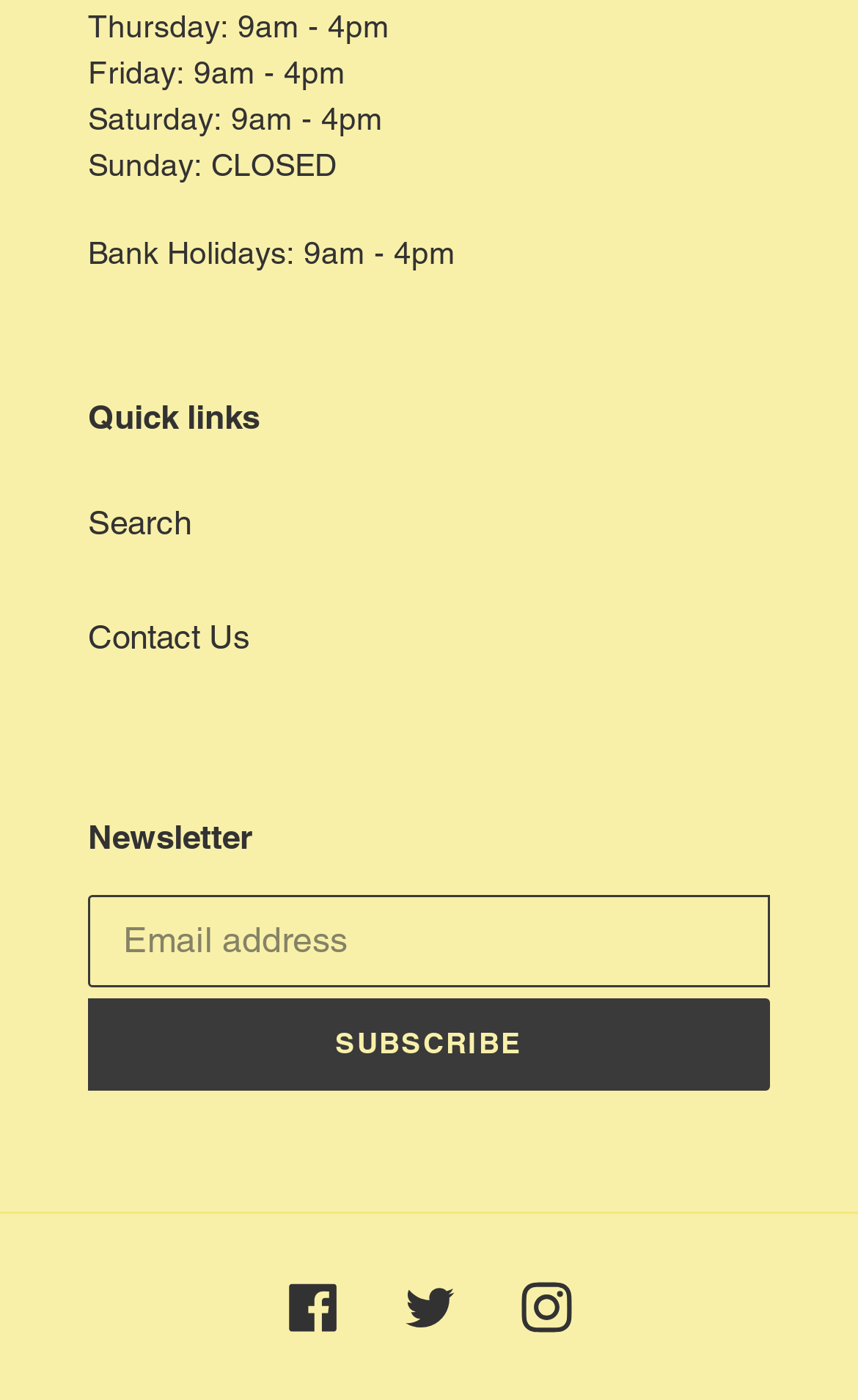What is the button below the newsletter textbox for?
Using the image, elaborate on the answer with as much detail as possible.

I found the purpose of the button by looking at the button element that says 'SUBSCRIBE' and is located below the newsletter textbox.